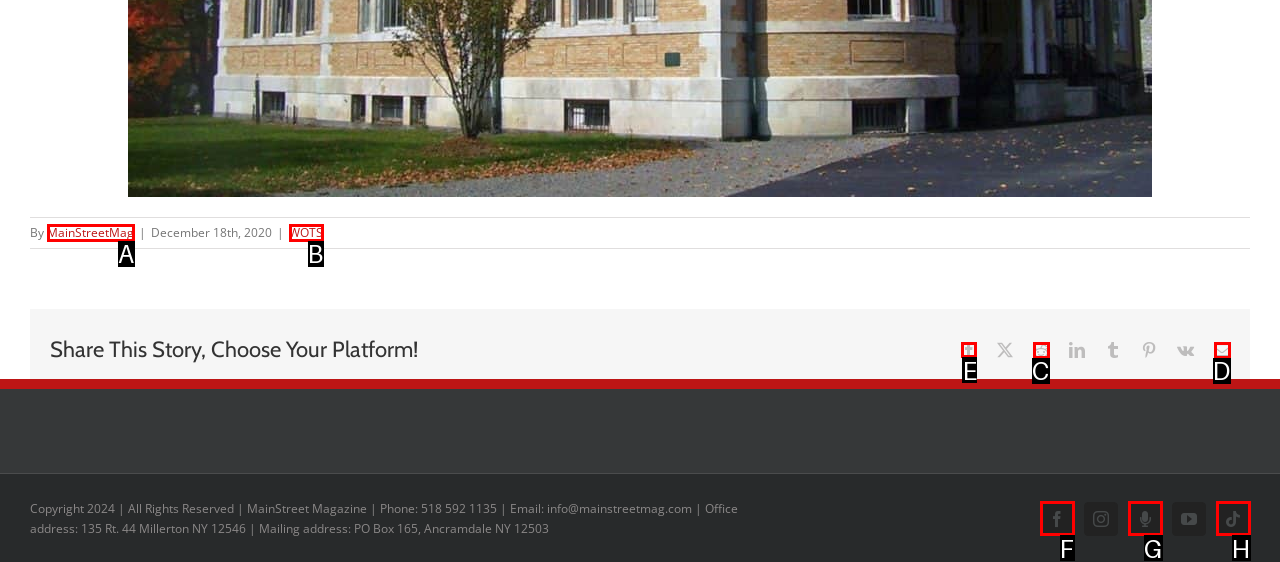Select the letter associated with the UI element you need to click to perform the following action: Share this story on Facebook
Reply with the correct letter from the options provided.

E